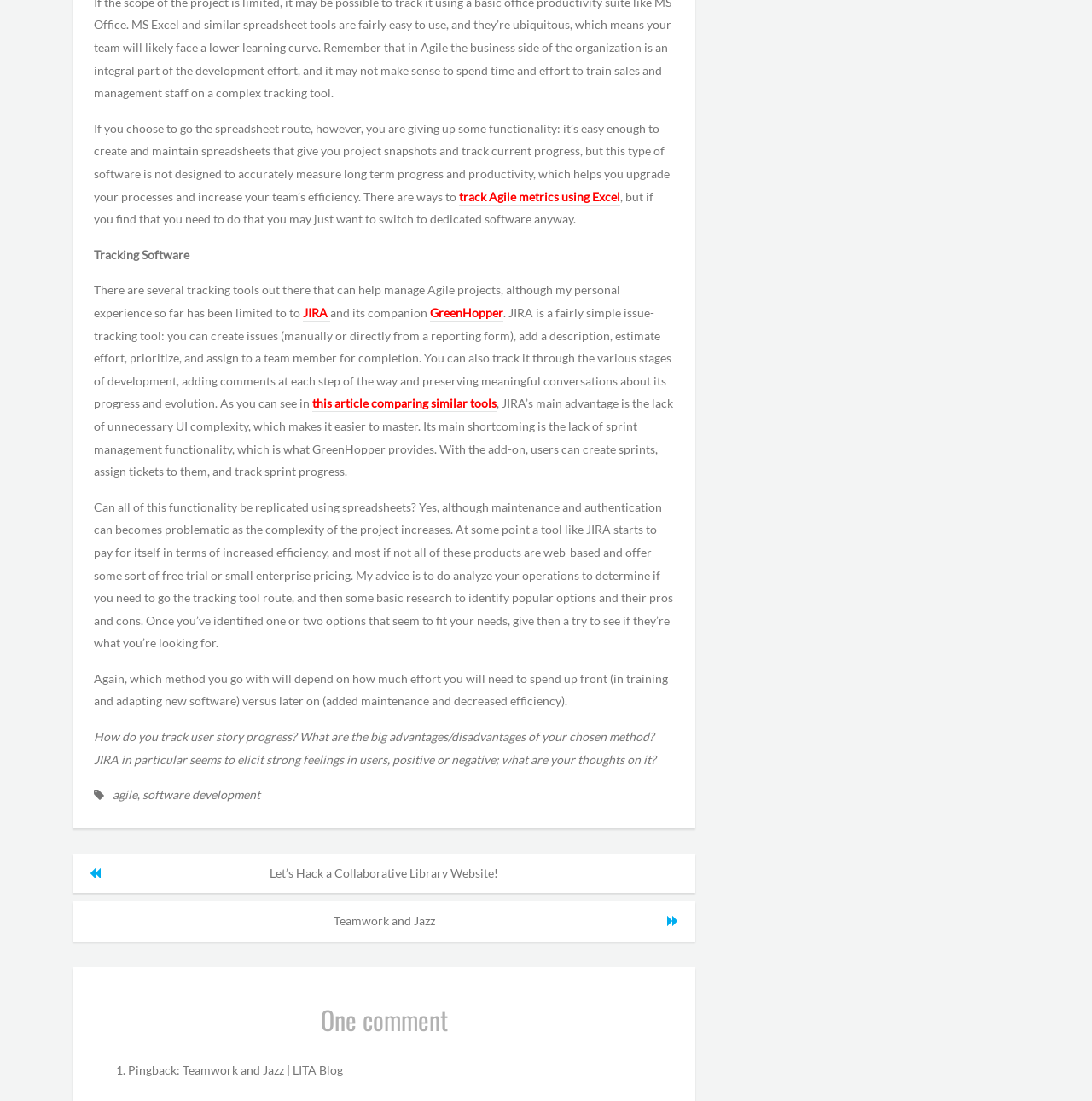What is the advantage of using JIRA?
Using the image provided, answer with just one word or phrase.

Lack of UI complexity